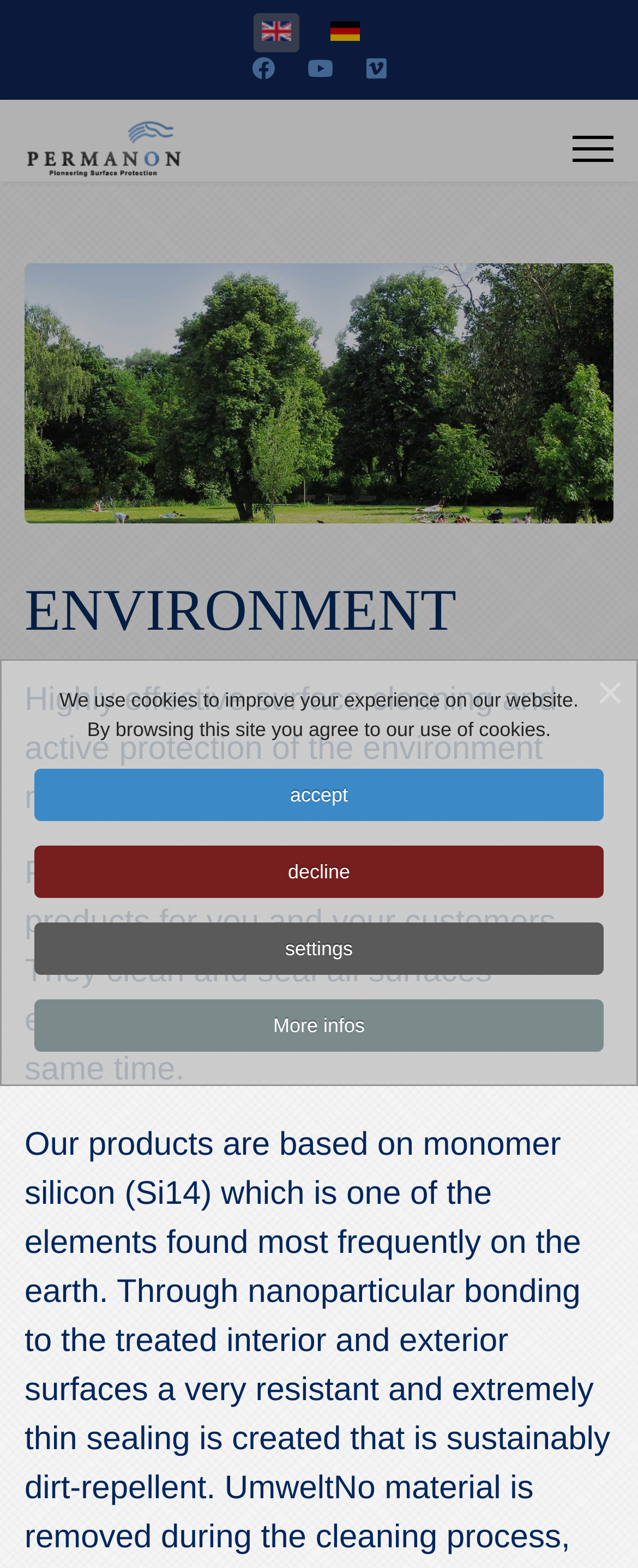Could you highlight the region that needs to be clicked to execute the instruction: "Follow Permanon on Facebook"?

[0.395, 0.035, 0.431, 0.052]